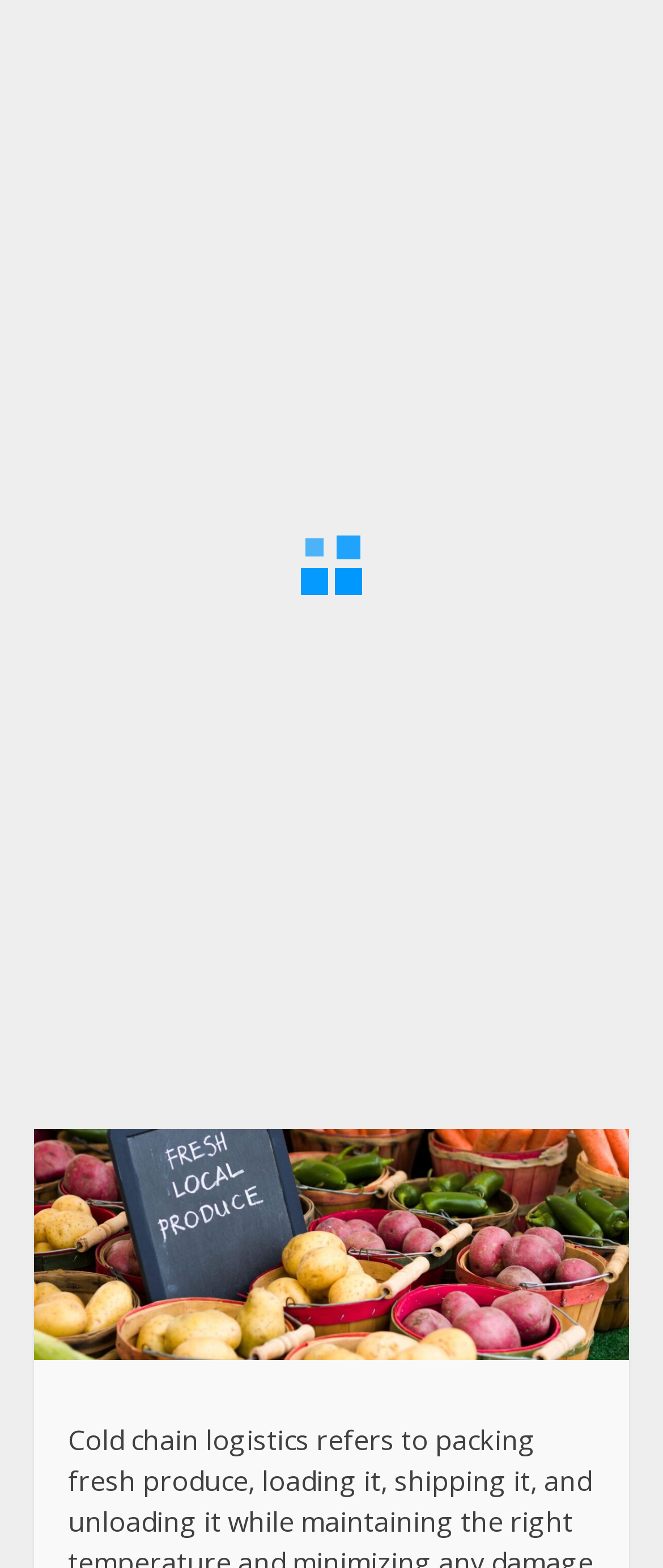Using the information shown in the image, answer the question with as much detail as possible: What is the number of likes or shares of the current article?

I found the number of likes or shares by looking at the header section of the article, which contains the title, author, and other metadata. The number of likes or shares is mentioned as ' 651'.